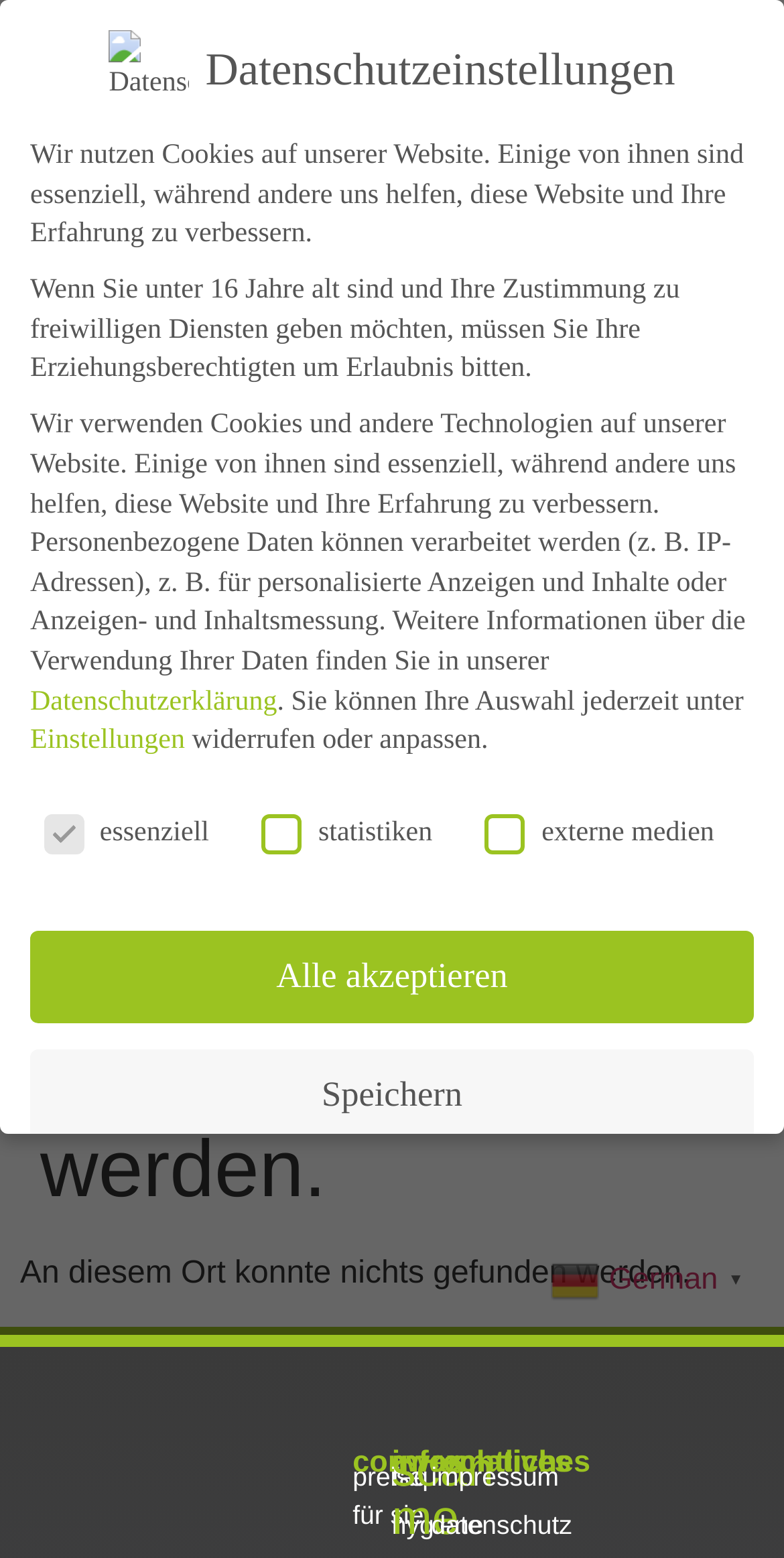Pinpoint the bounding box coordinates of the clickable element to carry out the following instruction: "Read the data protection settings."

[0.262, 0.029, 0.861, 0.062]